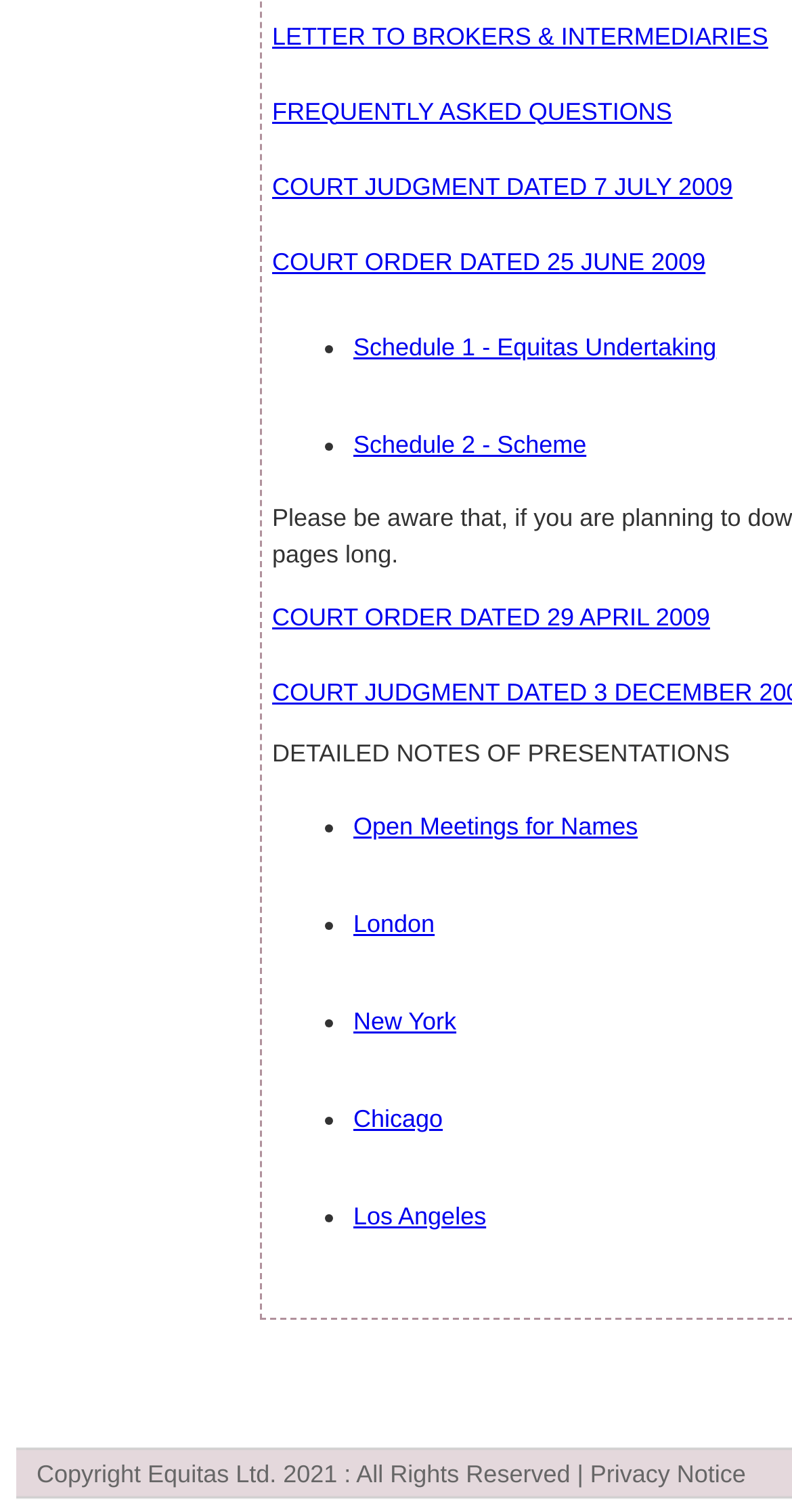Please identify the bounding box coordinates of the element I should click to complete this instruction: 'Check court judgment dated 7 July 2009'. The coordinates should be given as four float numbers between 0 and 1, like this: [left, top, right, bottom].

[0.344, 0.113, 0.925, 0.132]